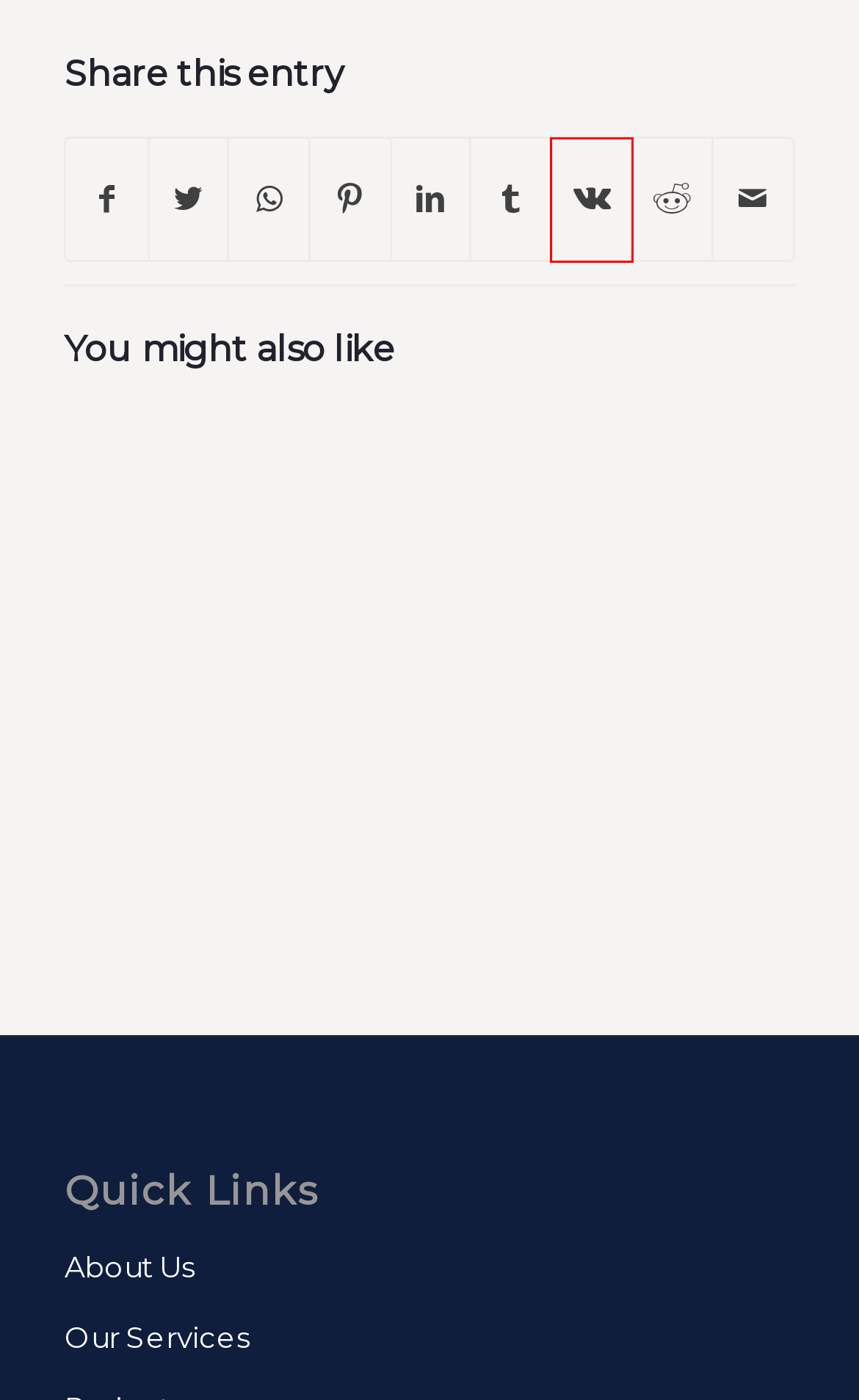You are looking at a webpage screenshot with a red bounding box around an element. Pick the description that best matches the new webpage after interacting with the element in the red bounding box. The possible descriptions are:
A. Park View City Islamabad | Payment Plan 2024 | Location Map
B. Park View City Lahore | Payment Plan 2024 | Location Map | Lda
C. Real Estate Services in the twin City of Pakistan - Estate Land Marketing
D. Real Estate Projects by Estate Land Marketing
E. Approval of a new Kutchery Chowk renovation plan in Rawalpindi
F. VK | 登录
G. PDWP approves three development projects totaling Rs25.85 billion
H. ABOUT US - Estate Land Marketing

F